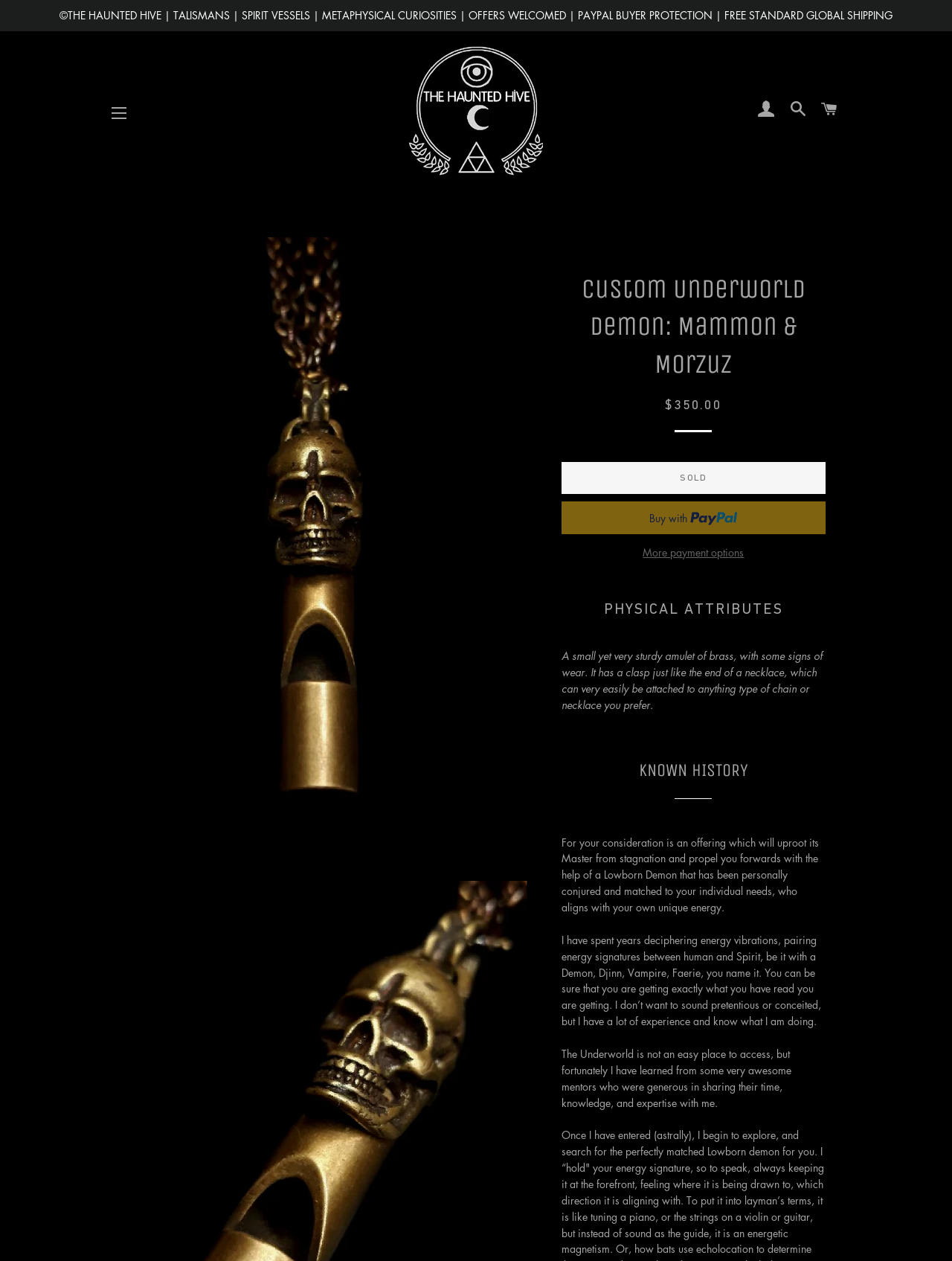What type of item is being sold?
Based on the image, provide a one-word or brief-phrase response.

Amulet